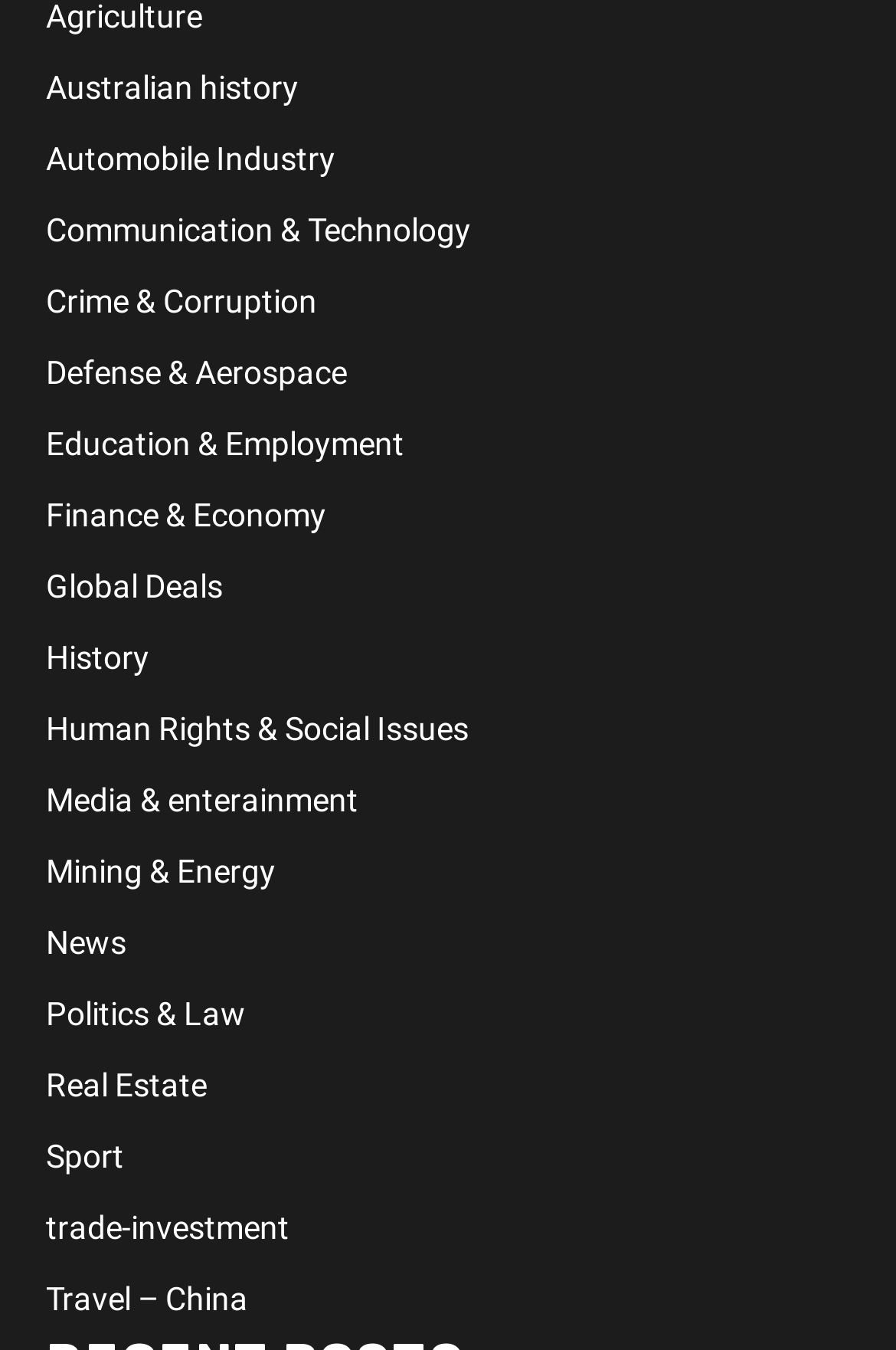Please locate the bounding box coordinates of the element that should be clicked to achieve the given instruction: "Read about Human Rights & Social Issues".

[0.051, 0.527, 0.523, 0.554]